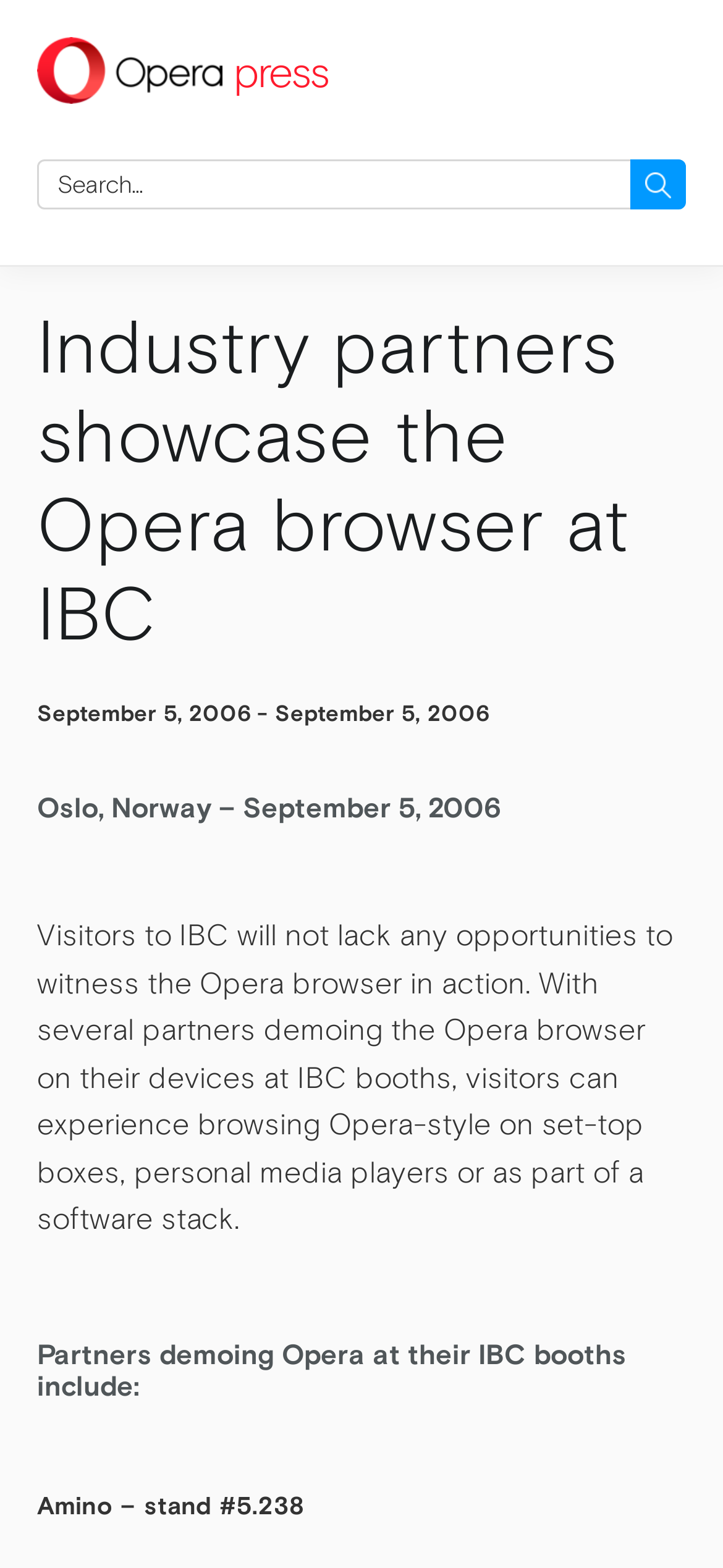Given the element description parent_node: Search for: value="Search", predict the bounding box coordinates for the UI element in the webpage screenshot. The format should be (top-left x, top-left y, bottom-right x, bottom-right y), and the values should be between 0 and 1.

[0.872, 0.102, 0.949, 0.134]